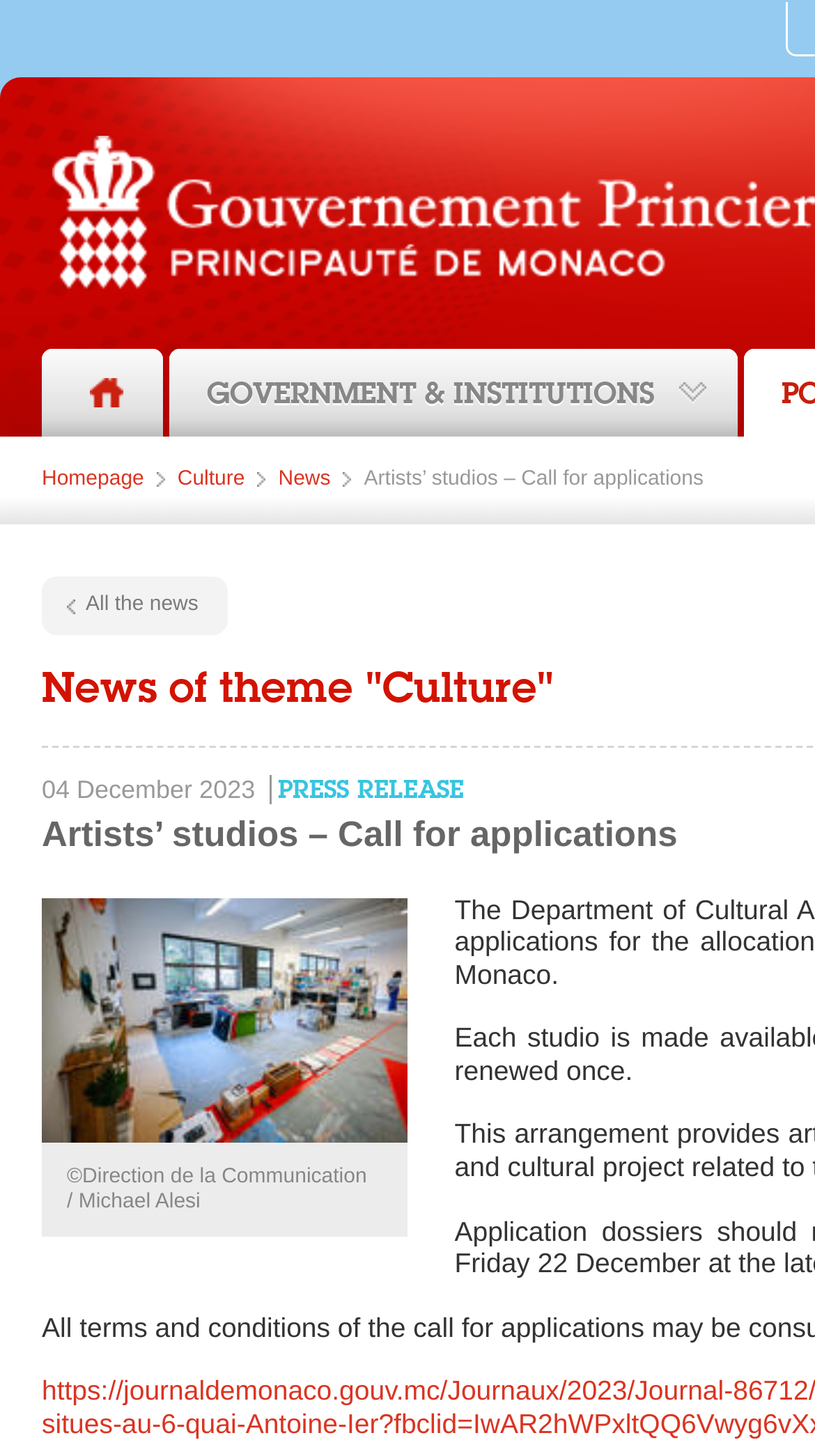Please specify the bounding box coordinates for the clickable region that will help you carry out the instruction: "Go to main content".

[0.074, 0.023, 0.21, 0.319]